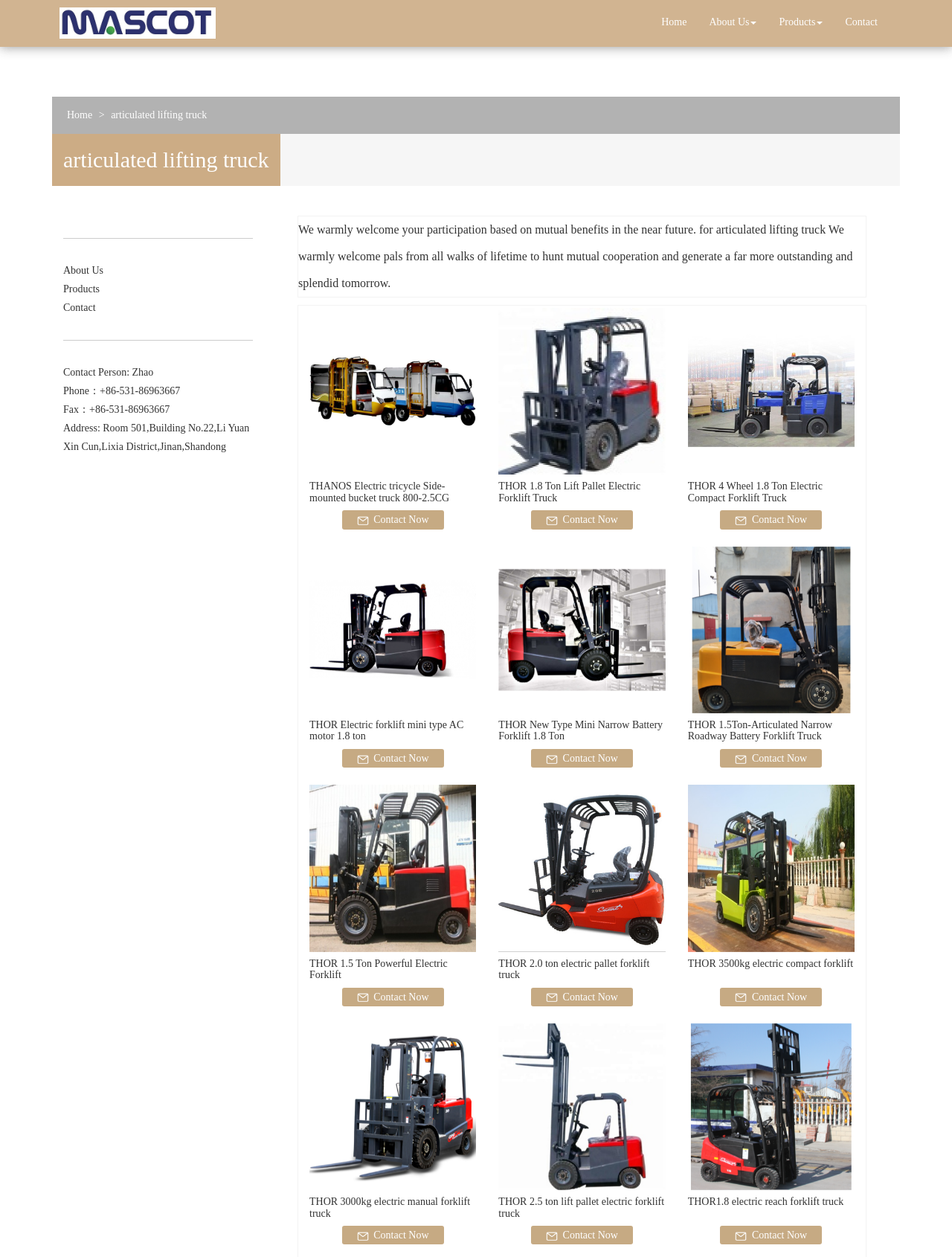What is the text of the webpage's headline?

articulated lifting truck